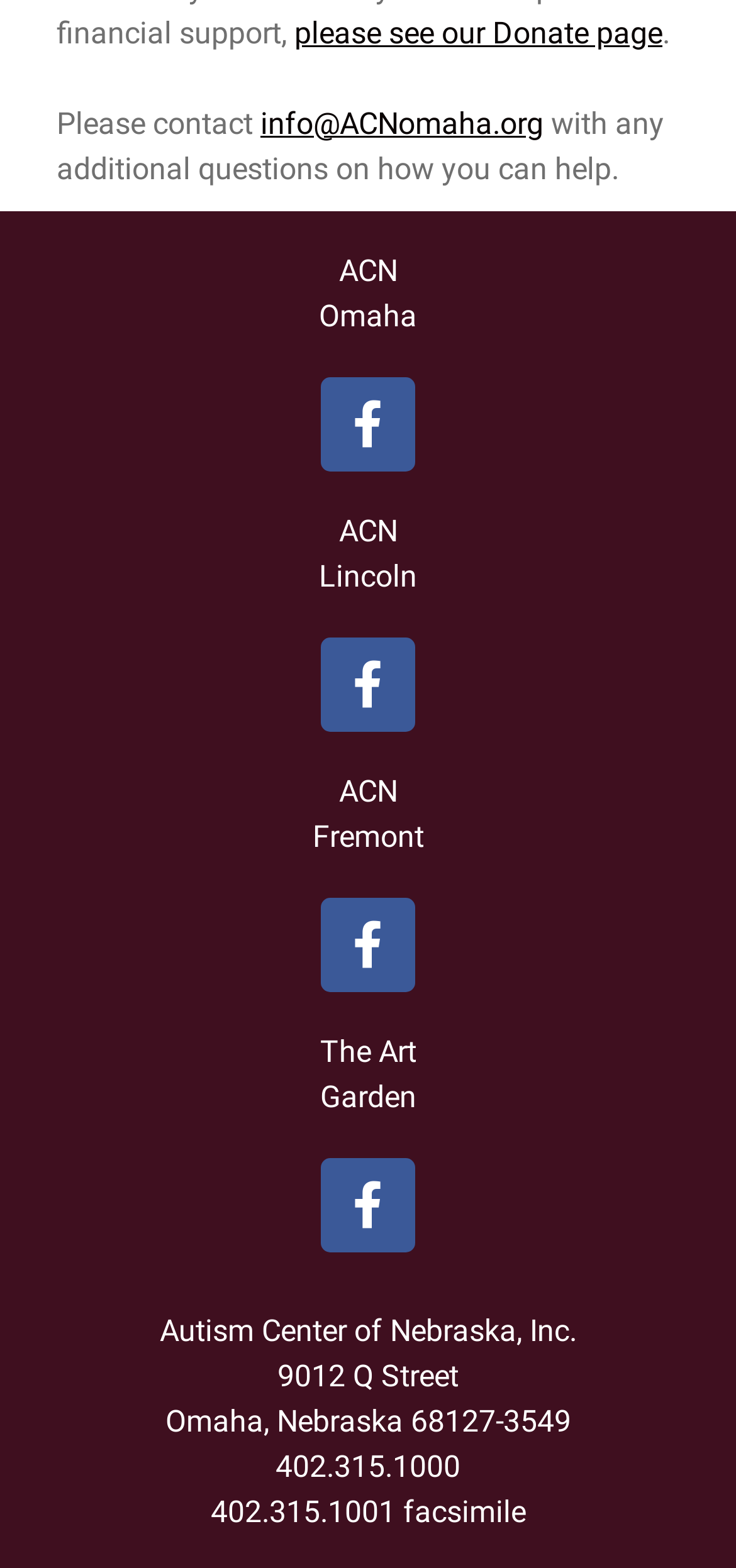What is the email address?
Please respond to the question with a detailed and thorough explanation.

I found the email address by looking at the link element that reads 'info@ACNomaha.org', which is likely an email address.